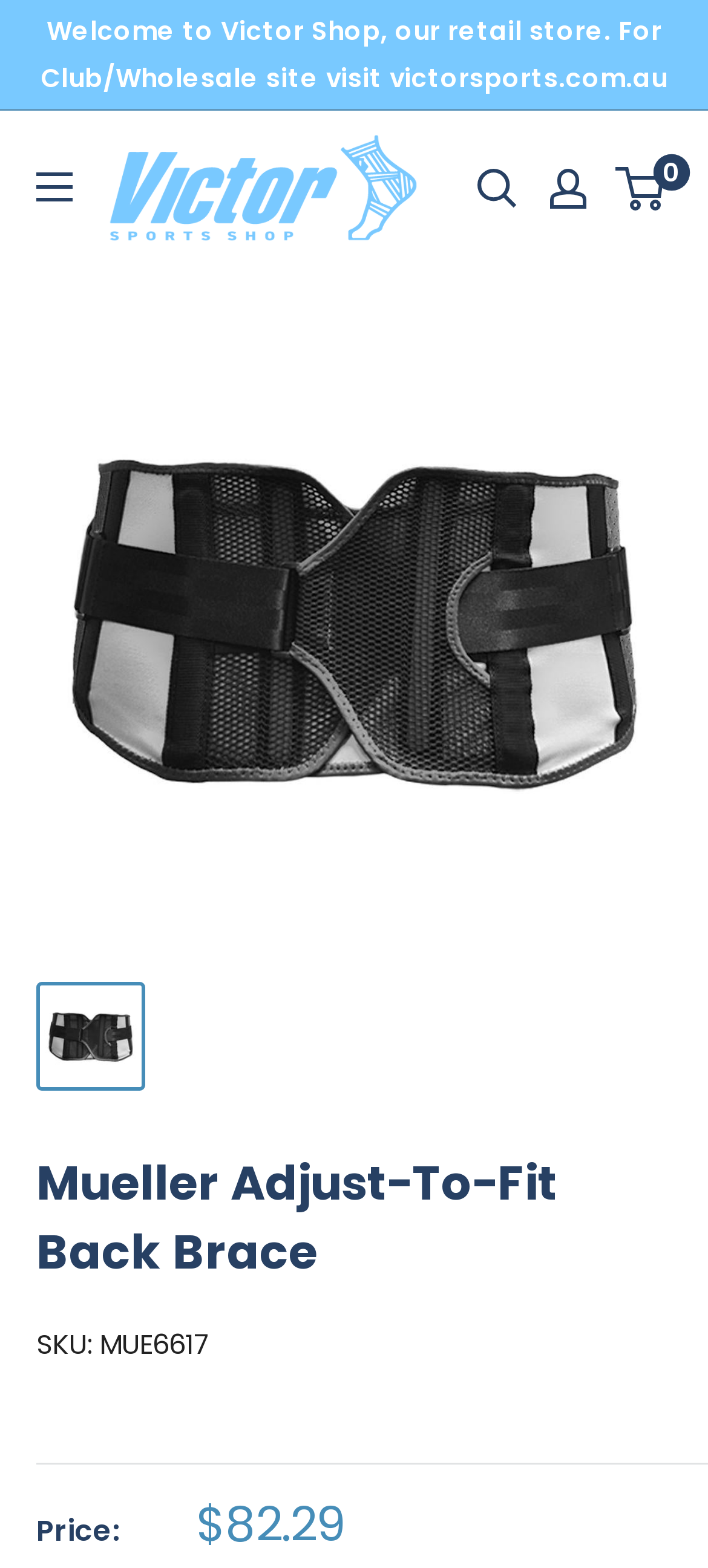Please find the main title text of this webpage.

Mueller Adjust-To-Fit Back Brace